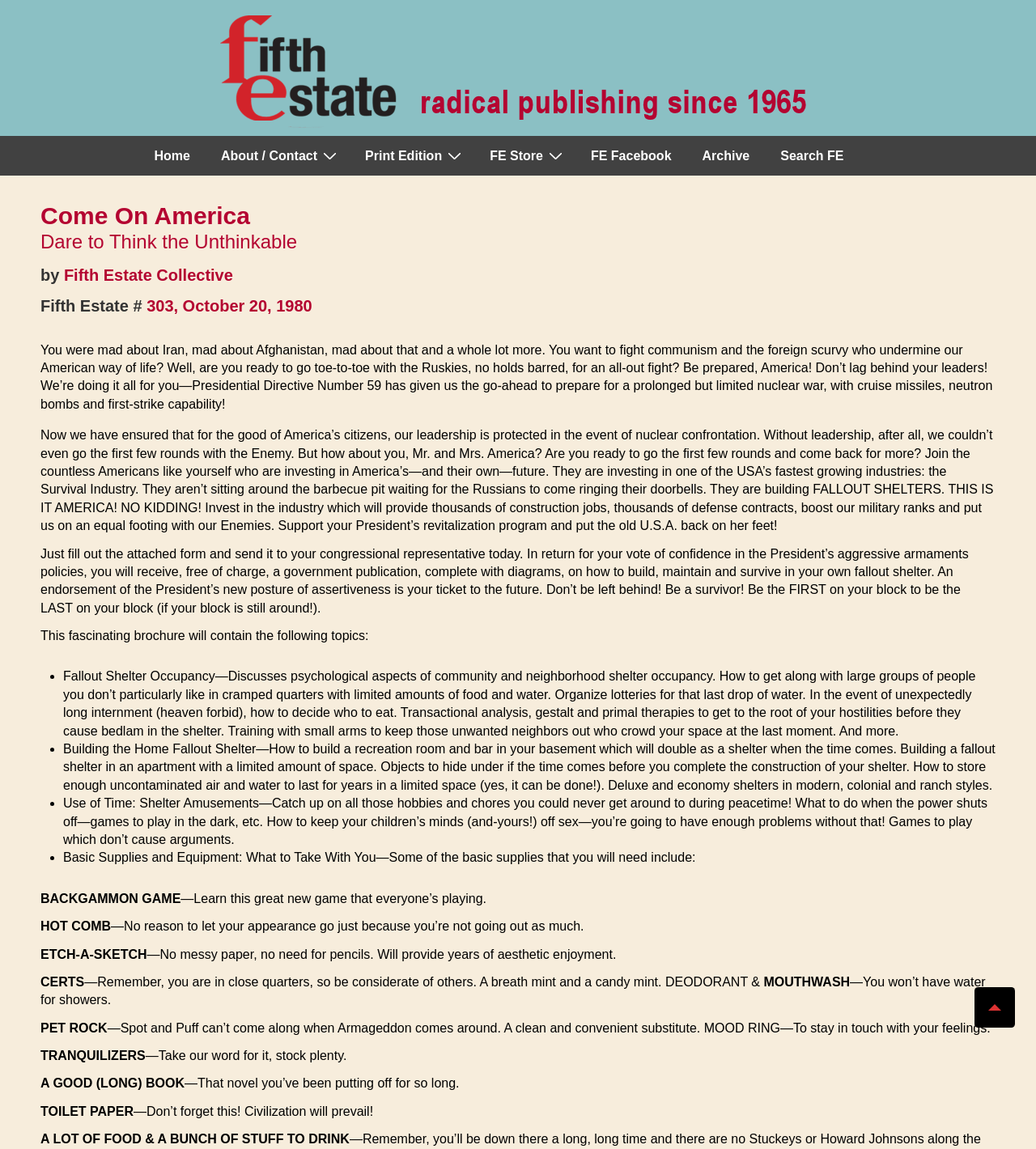Please locate the bounding box coordinates of the element that should be clicked to achieve the given instruction: "Click the 'Home' link".

[0.135, 0.119, 0.198, 0.153]